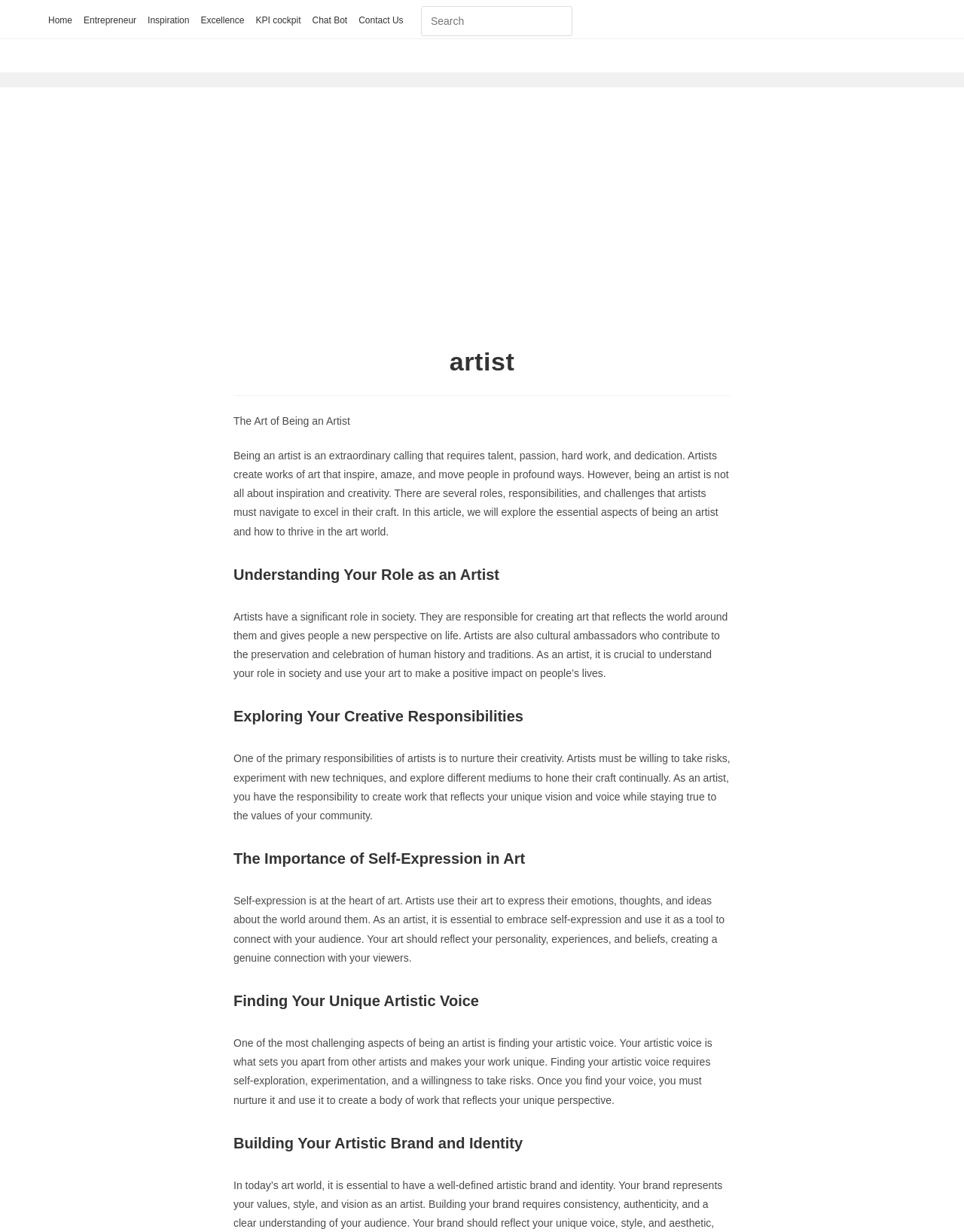Find the bounding box coordinates of the clickable area required to complete the following action: "Click on the 'Home' link".

[0.05, 0.01, 0.075, 0.024]